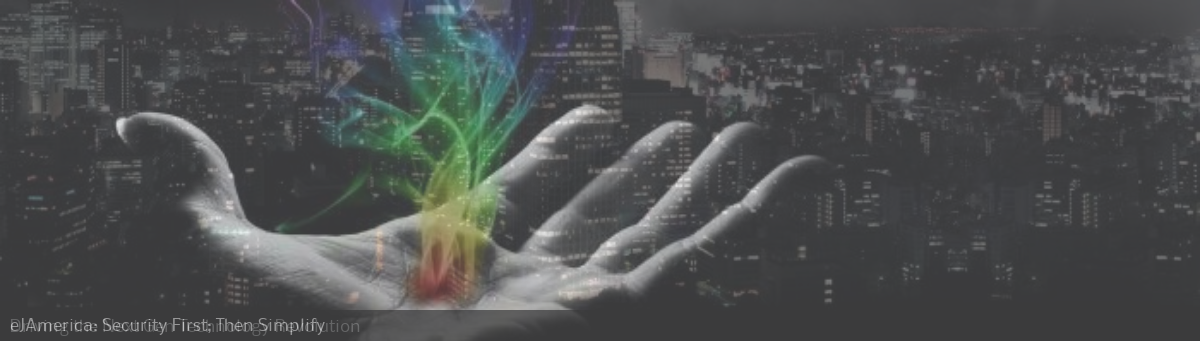Provide a short answer using a single word or phrase for the following question: 
What is the theme of the image?

Center of Excellence in Emerging Technologies